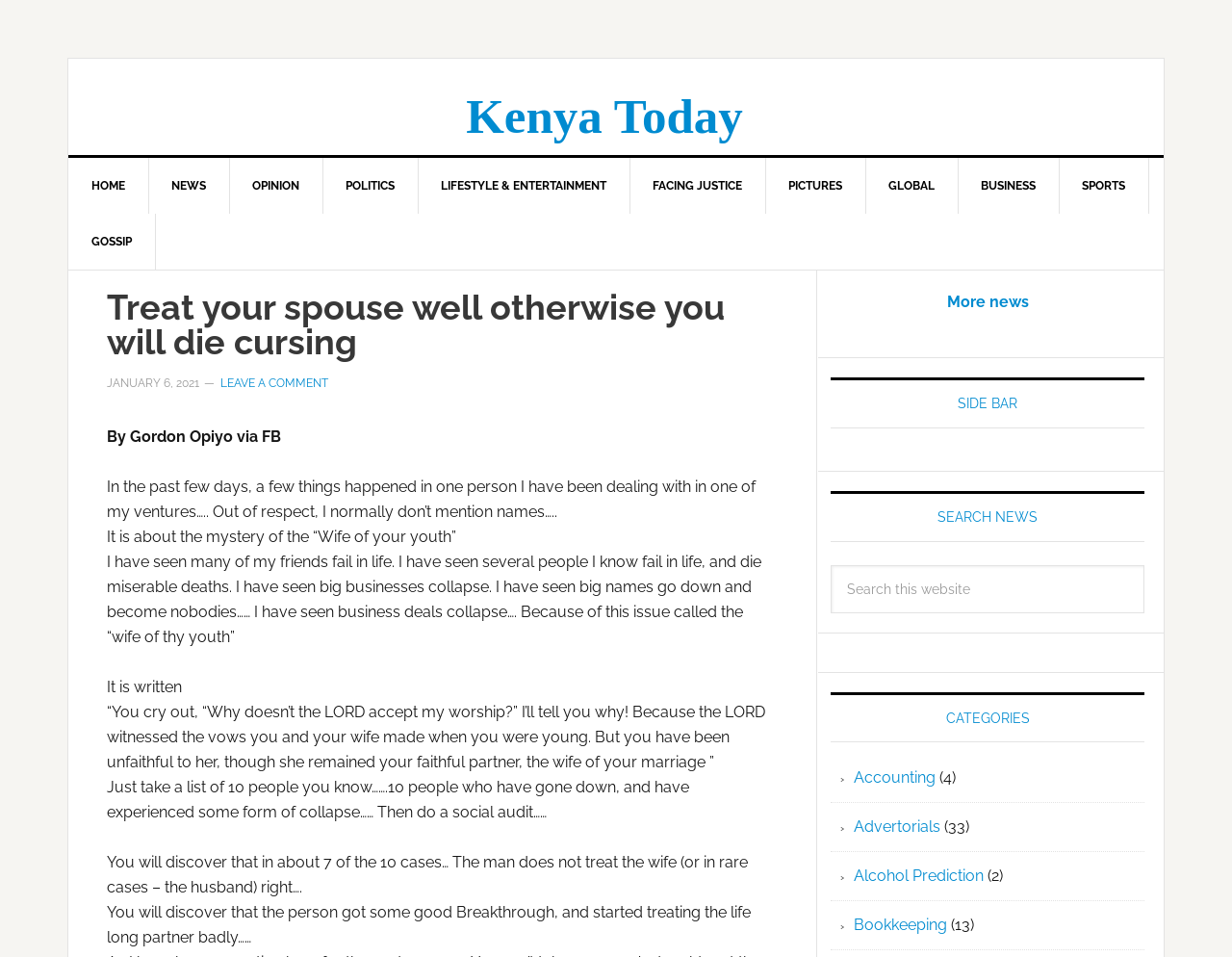What is the purpose of the search bar?
From the details in the image, provide a complete and detailed answer to the question.

The purpose of the search bar can be inferred from the placeholder text 'Search this website' in the search box, which suggests that users can use the search bar to find specific content within the website.